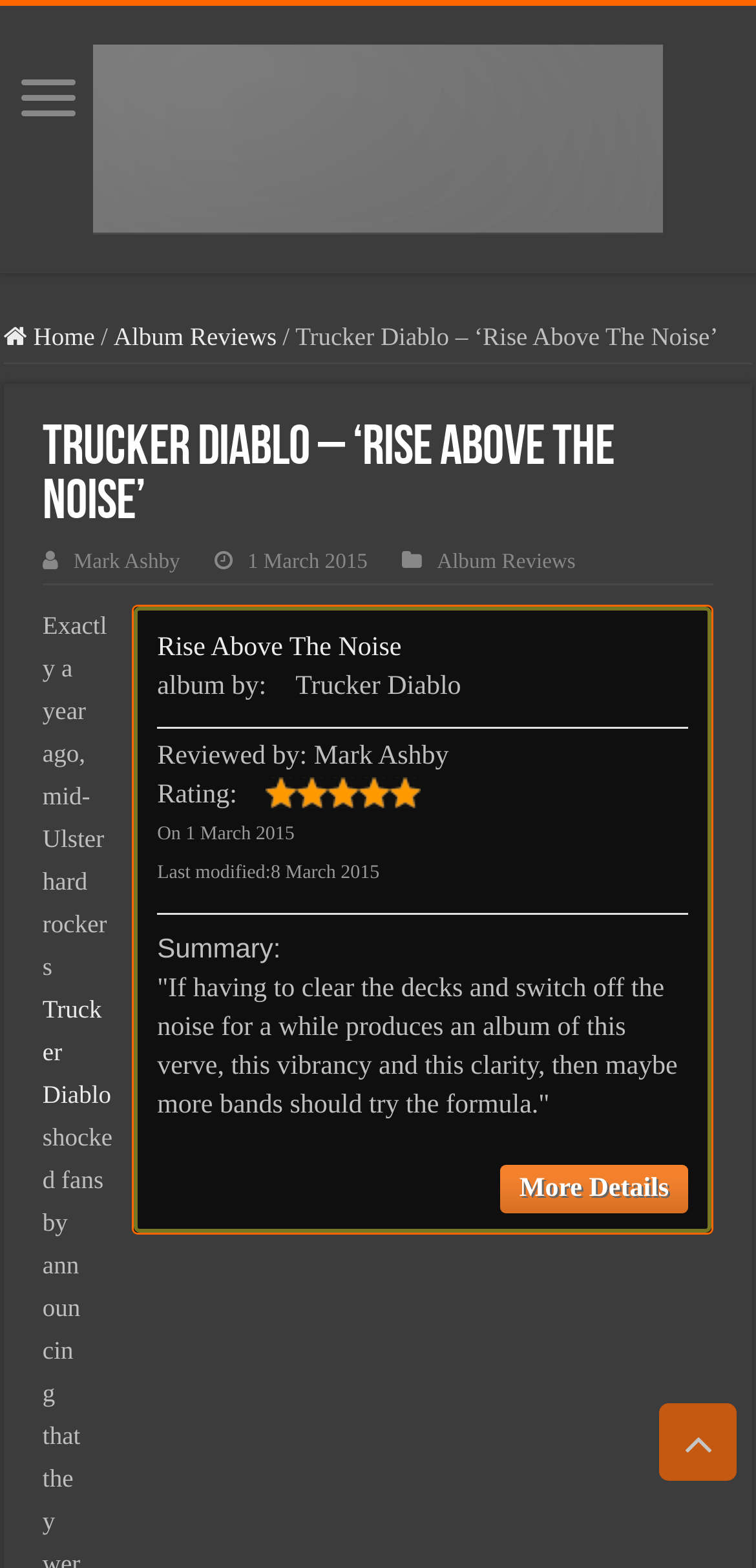Determine the bounding box coordinates of the UI element described by: "Medical & Affiliate Disclaimer".

None